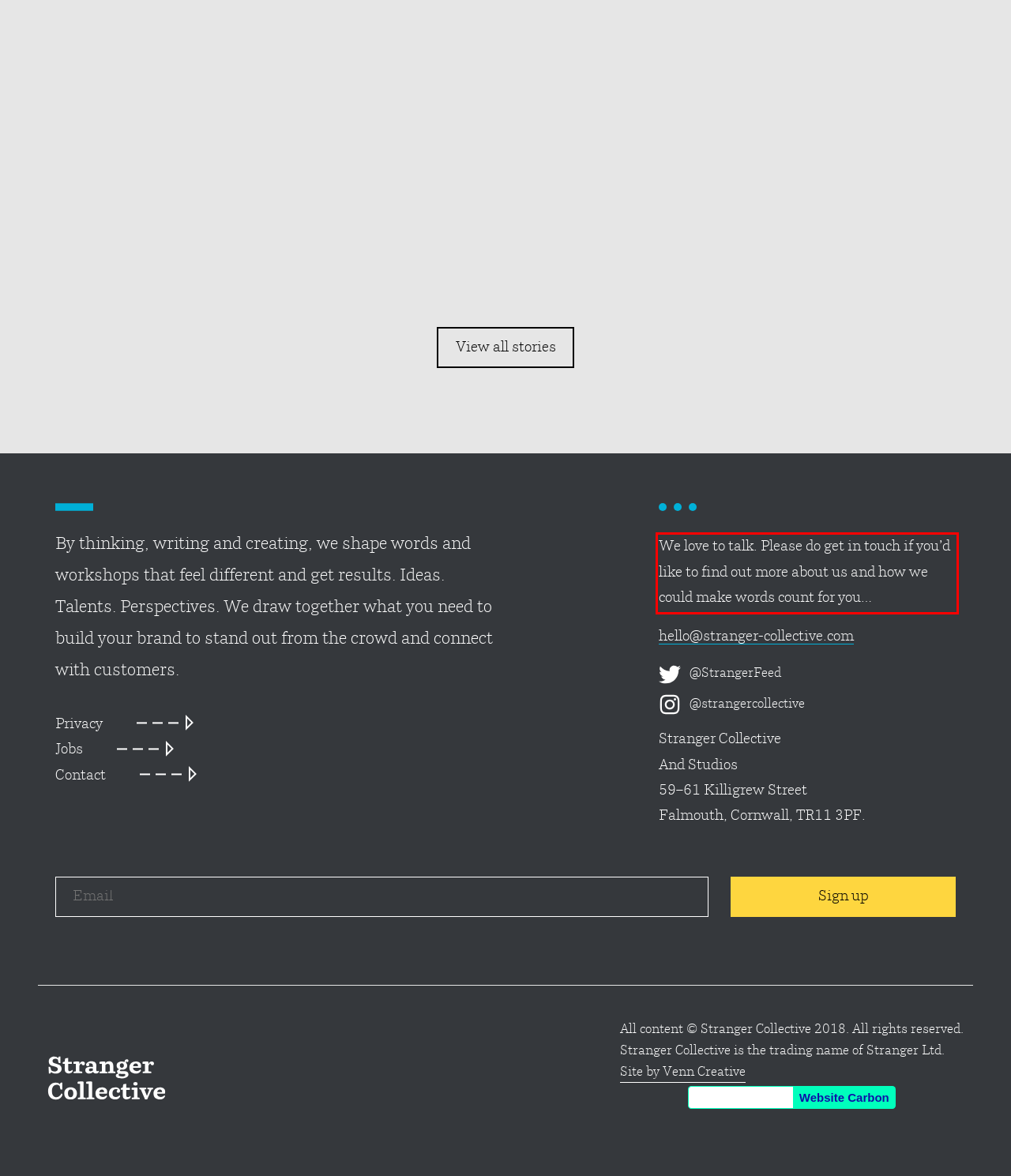Using the provided screenshot of a webpage, recognize and generate the text found within the red rectangle bounding box.

We love to talk. Please do get in touch if you’d like to find out more about us and how we could make words count for you…